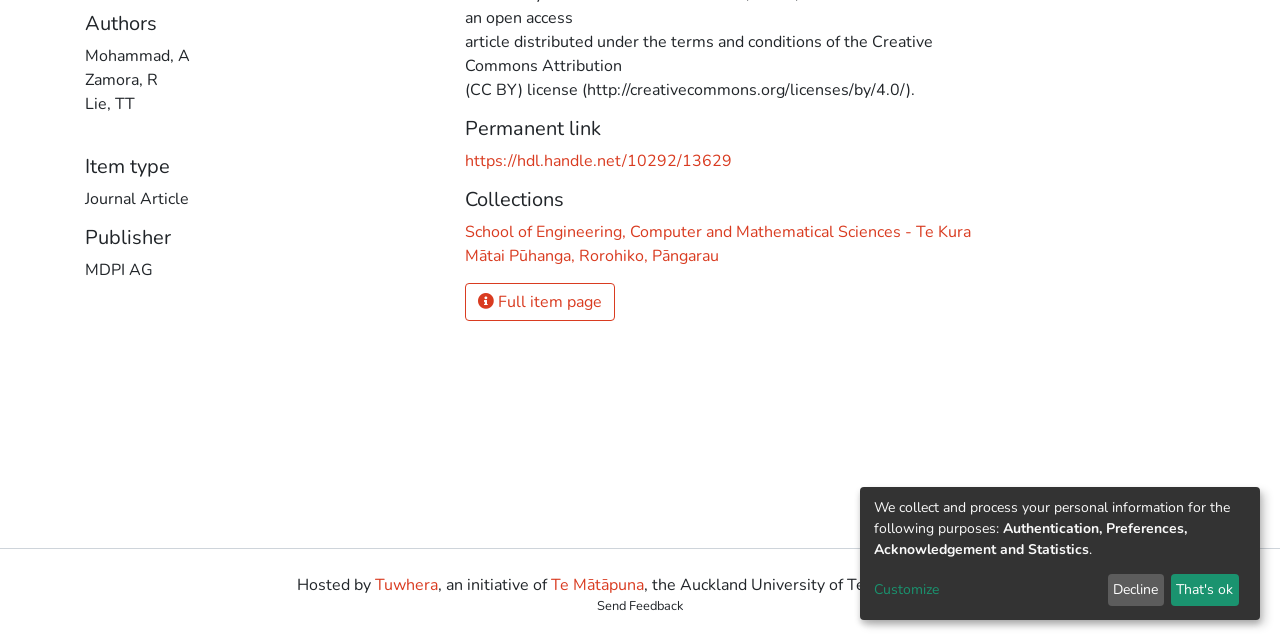Given the element description: "https://hdl.handle.net/10292/13629", predict the bounding box coordinates of this UI element. The coordinates must be four float numbers between 0 and 1, given as [left, top, right, bottom].

[0.363, 0.234, 0.572, 0.268]